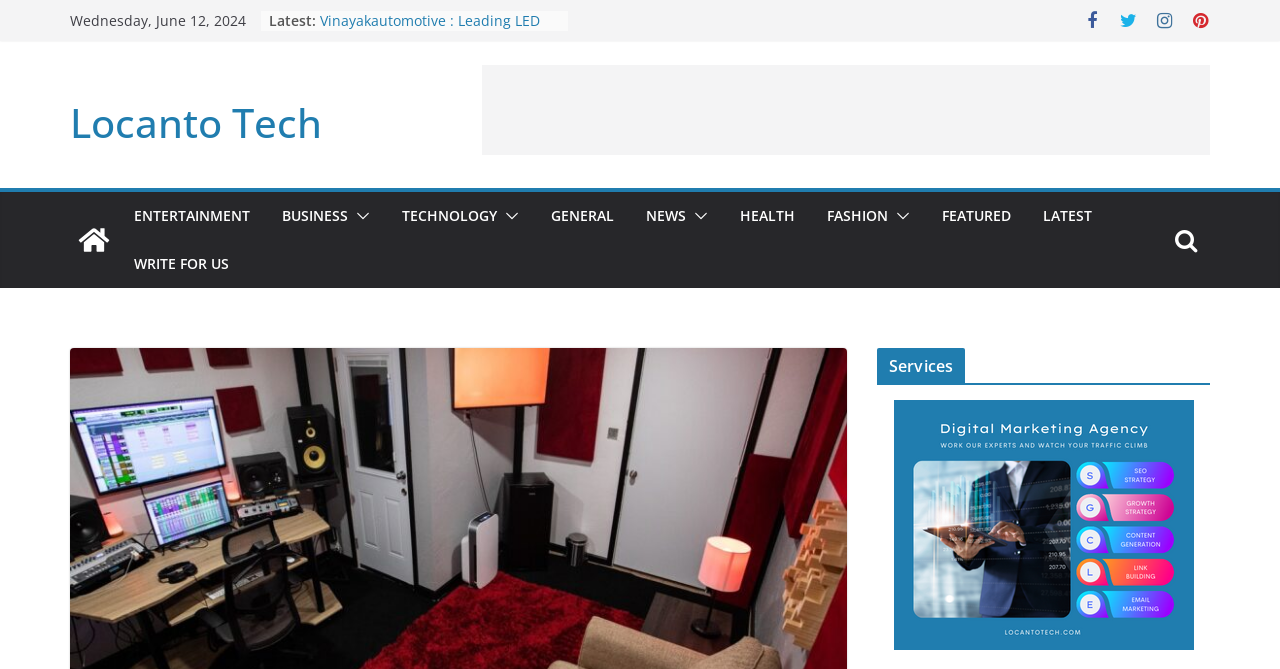Provide a short answer to the following question with just one word or phrase: What is the date displayed on the webpage?

Wednesday, June 12, 2024